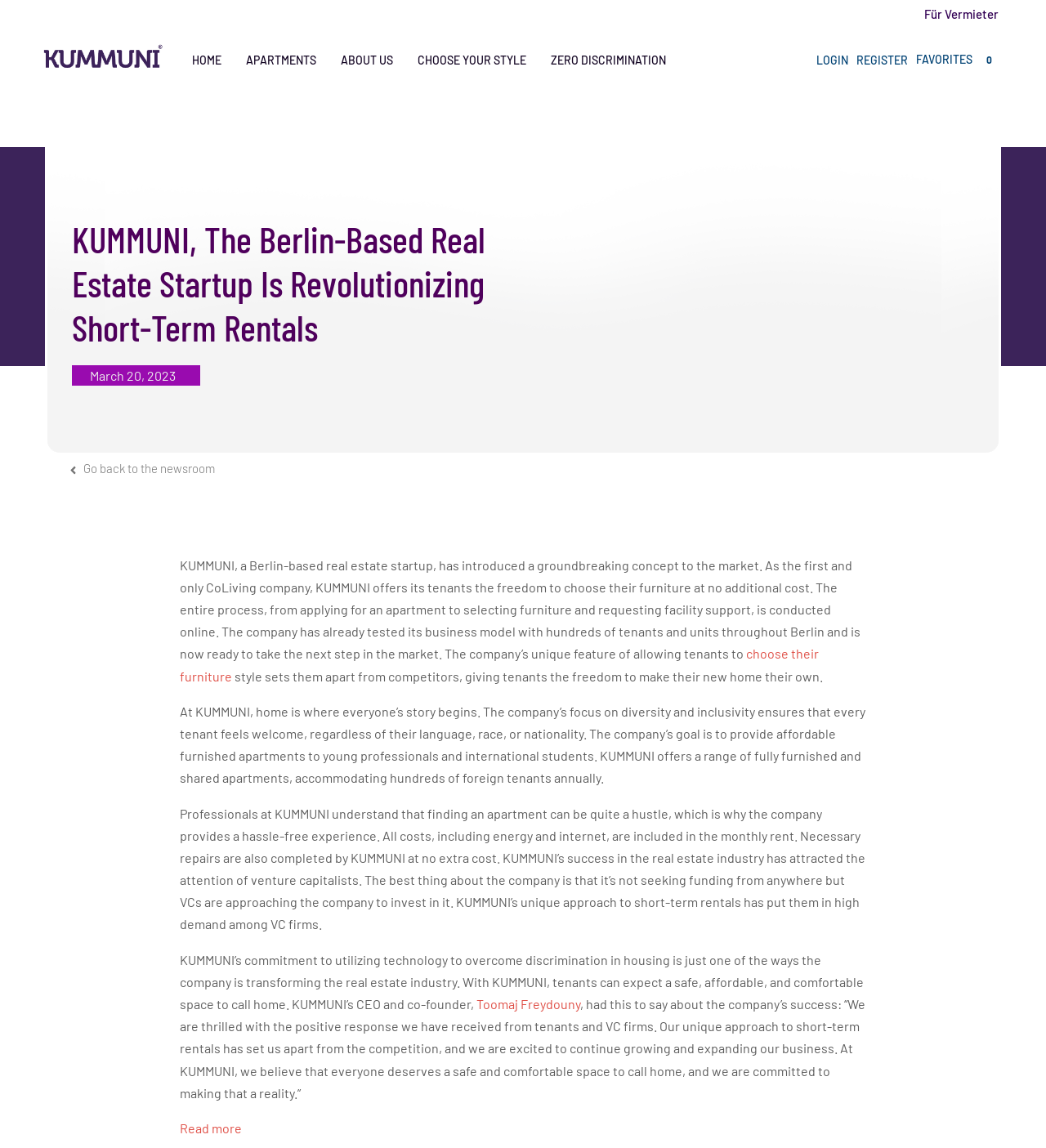Determine the bounding box coordinates of the target area to click to execute the following instruction: "Click on the 'Read more' link."

[0.172, 0.976, 0.231, 0.989]